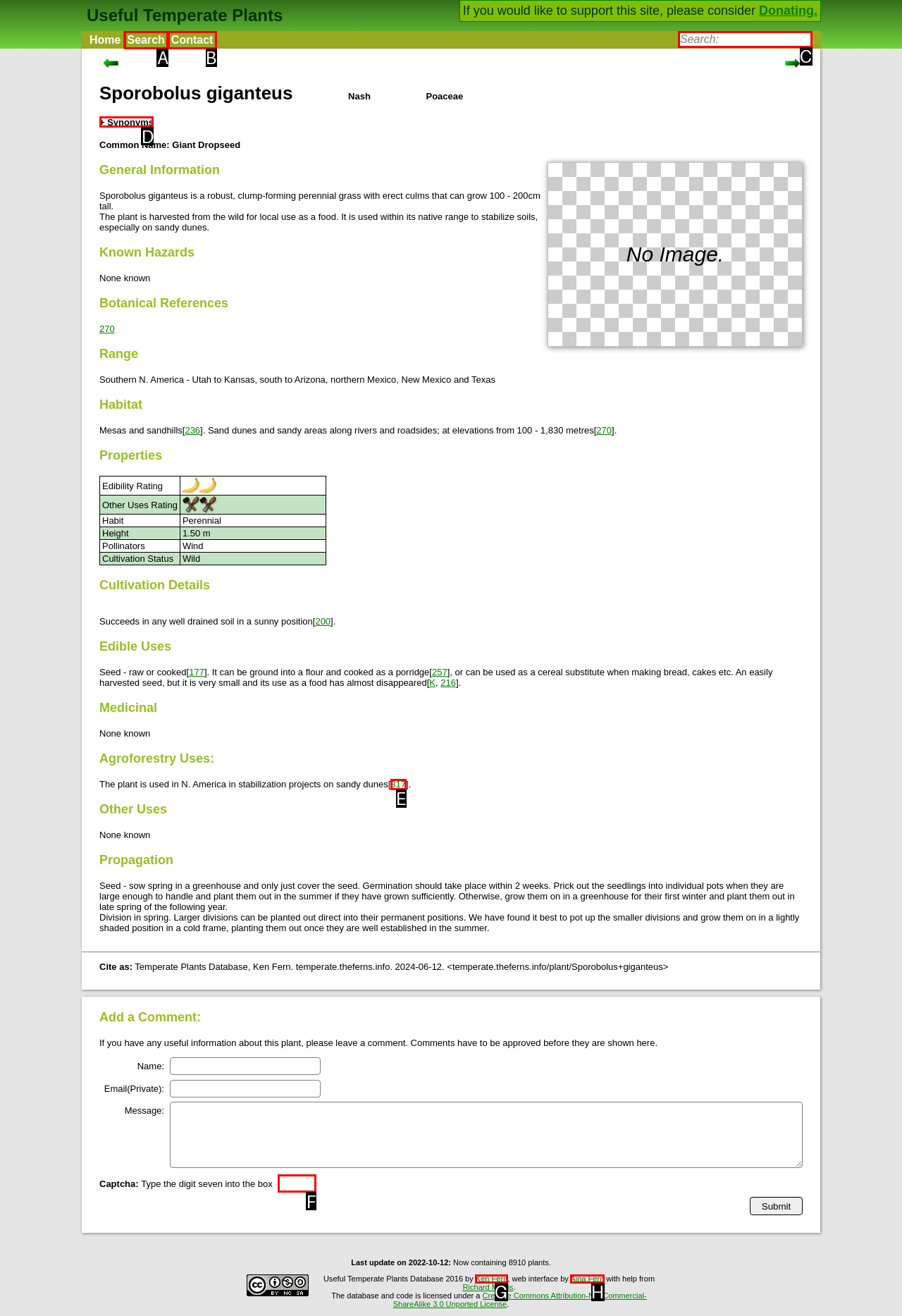Tell me which one HTML element I should click to complete this task: Search for something Answer with the option's letter from the given choices directly.

C